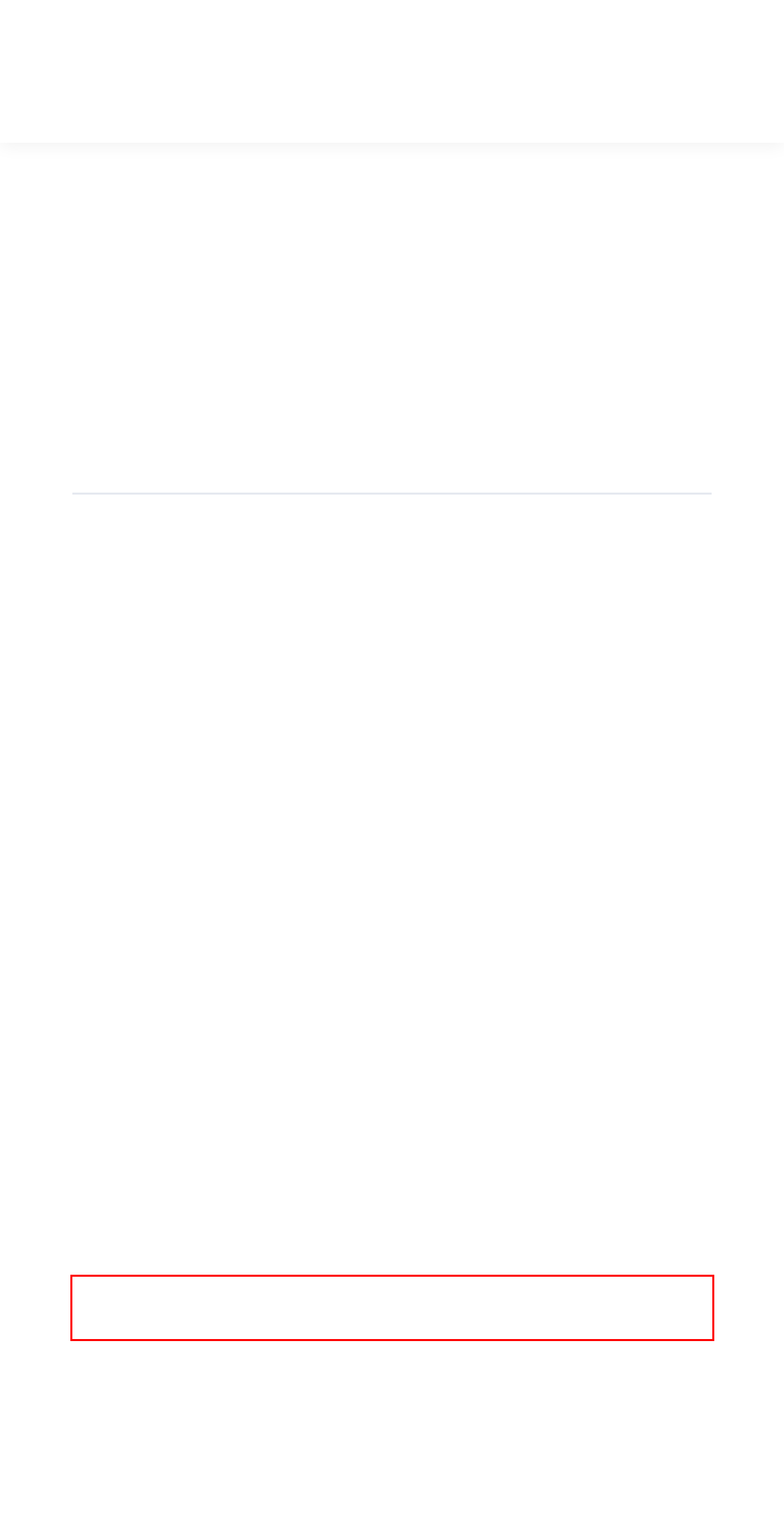Analyze the screenshot of a webpage where a red rectangle is bounding a UI element. Extract and generate the text content within this red bounding box.

And so I gave Notion a try. As I read from my laptop and on the go, I need to have notion integrations on all my devices (web and android). And this was my first big surprise.